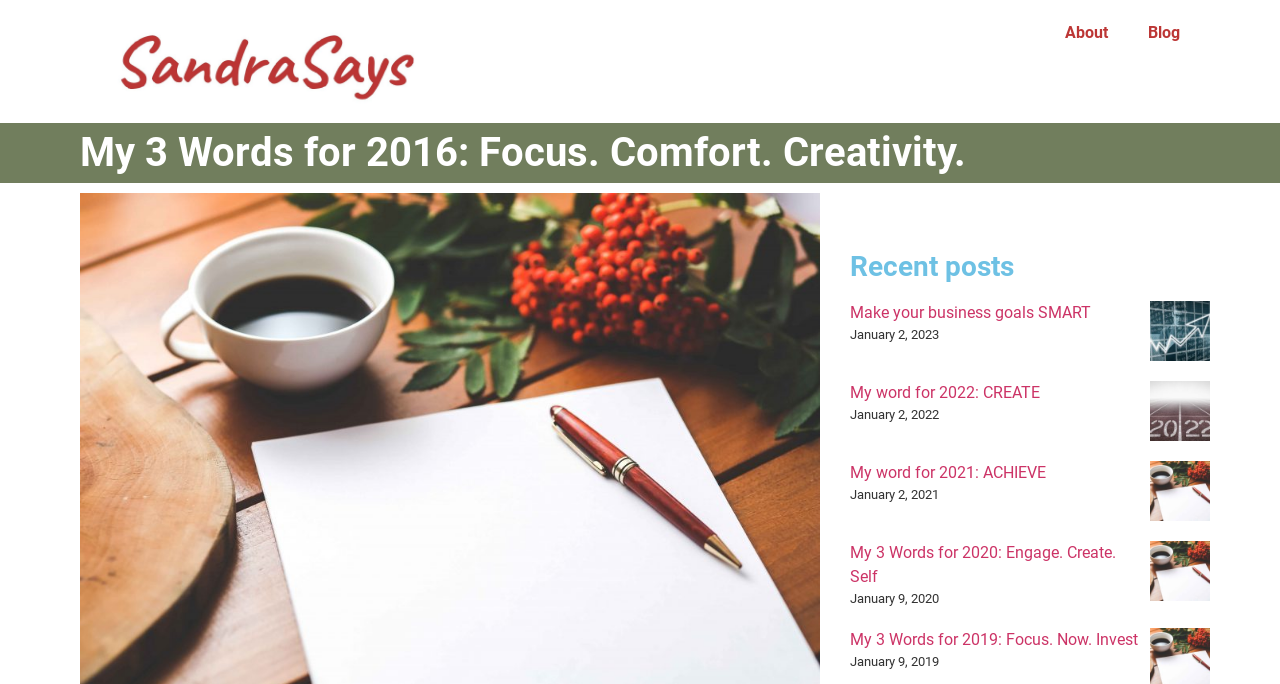What is the date of the oldest blog post?
Provide a detailed and well-explained answer to the question.

The oldest blog post has a timestamp of January 9, 2019, which is indicated by the time element with the corresponding text.